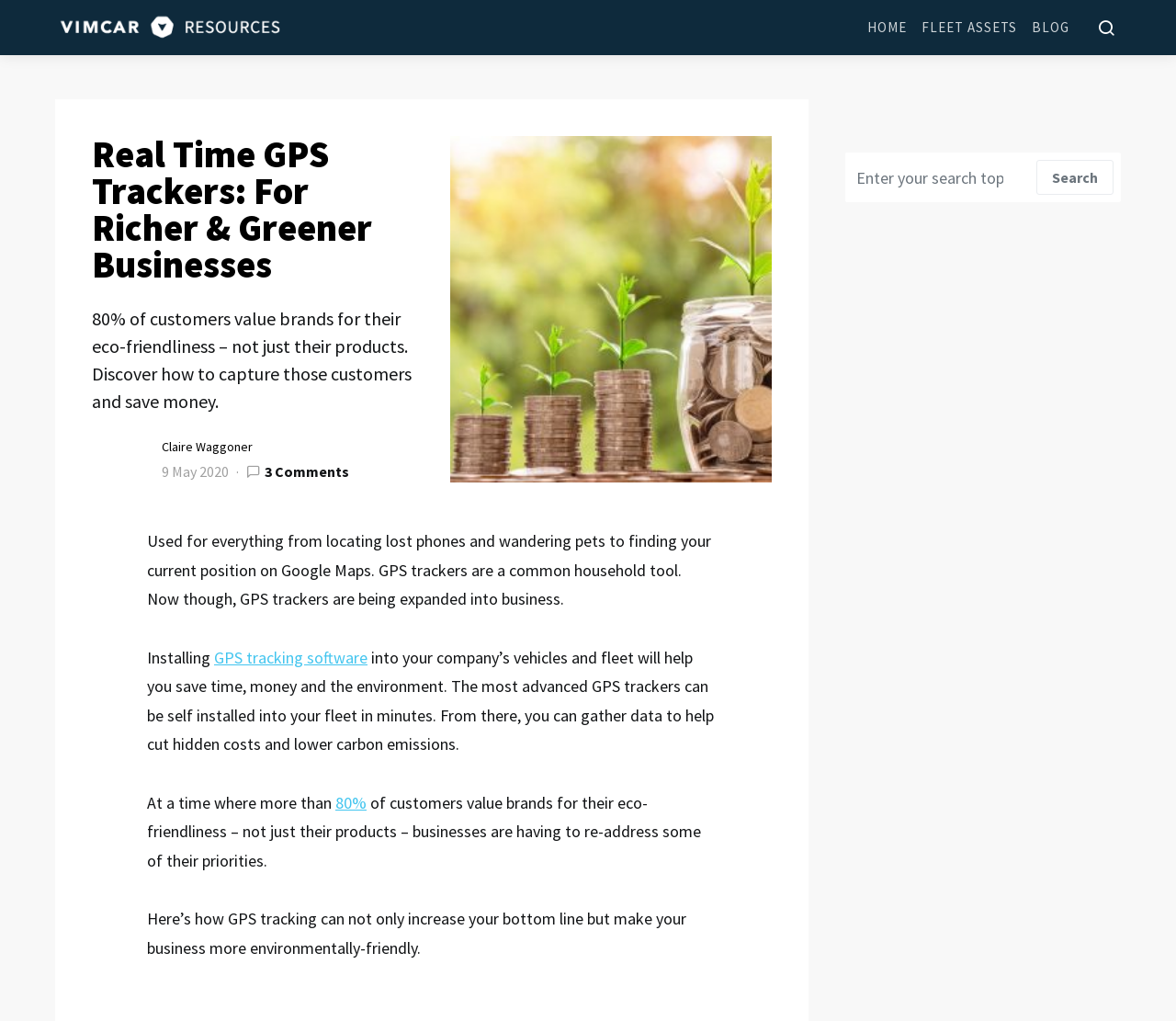Please identify the bounding box coordinates of the element on the webpage that should be clicked to follow this instruction: "Read full testimonial". The bounding box coordinates should be given as four float numbers between 0 and 1, formatted as [left, top, right, bottom].

None